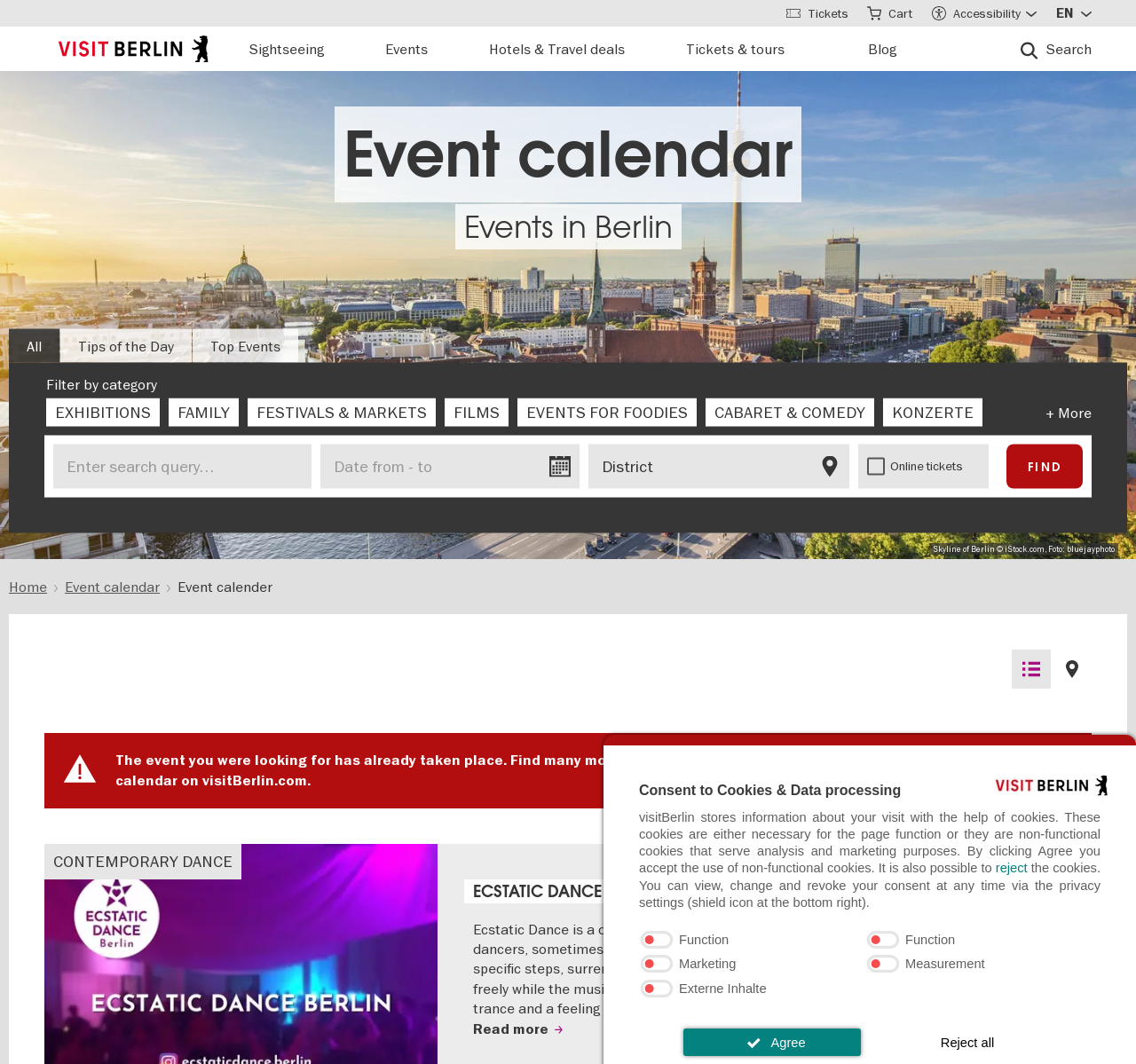Give a complete and precise description of the webpage's appearance.

This webpage is an event calendar for Berlin, allowing users to find and book events in the city. At the top of the page, there is a logo and a navigation menu with options such as "Sightseeing", "Events", "Hotels & Travel deals", and "Tickets & tours". Below the navigation menu, there is a search bar where users can enter a search query to find specific events.

On the left side of the page, there is a filter section where users can select categories such as "Exhibitions", "Family", "Festivals & Markets", and more to narrow down their search results. There are 14 categories in total, and users can select multiple categories to filter their results.

In the main content area, there is a heading that reads "FIND YOUR EVENT" and a search bar where users can enter a search query. Below the search bar, there is a section that displays a list of events, but the specific events are not described in the accessibility tree.

At the top right corner of the page, there are several buttons, including "Open search", "Toggle Tickets", "Cart", "Accessibility", and "Sprache wählen" (which means "Select language" in German). There is also a button that reads "Agree" and another that reads "Reject all", which are likely related to cookie consent.

In the bottom right corner of the page, there is a section that displays a skyline of Berlin, along with a caption that reads "Skyline of Berlin © iStock.com, Foto: bluejayphoto".